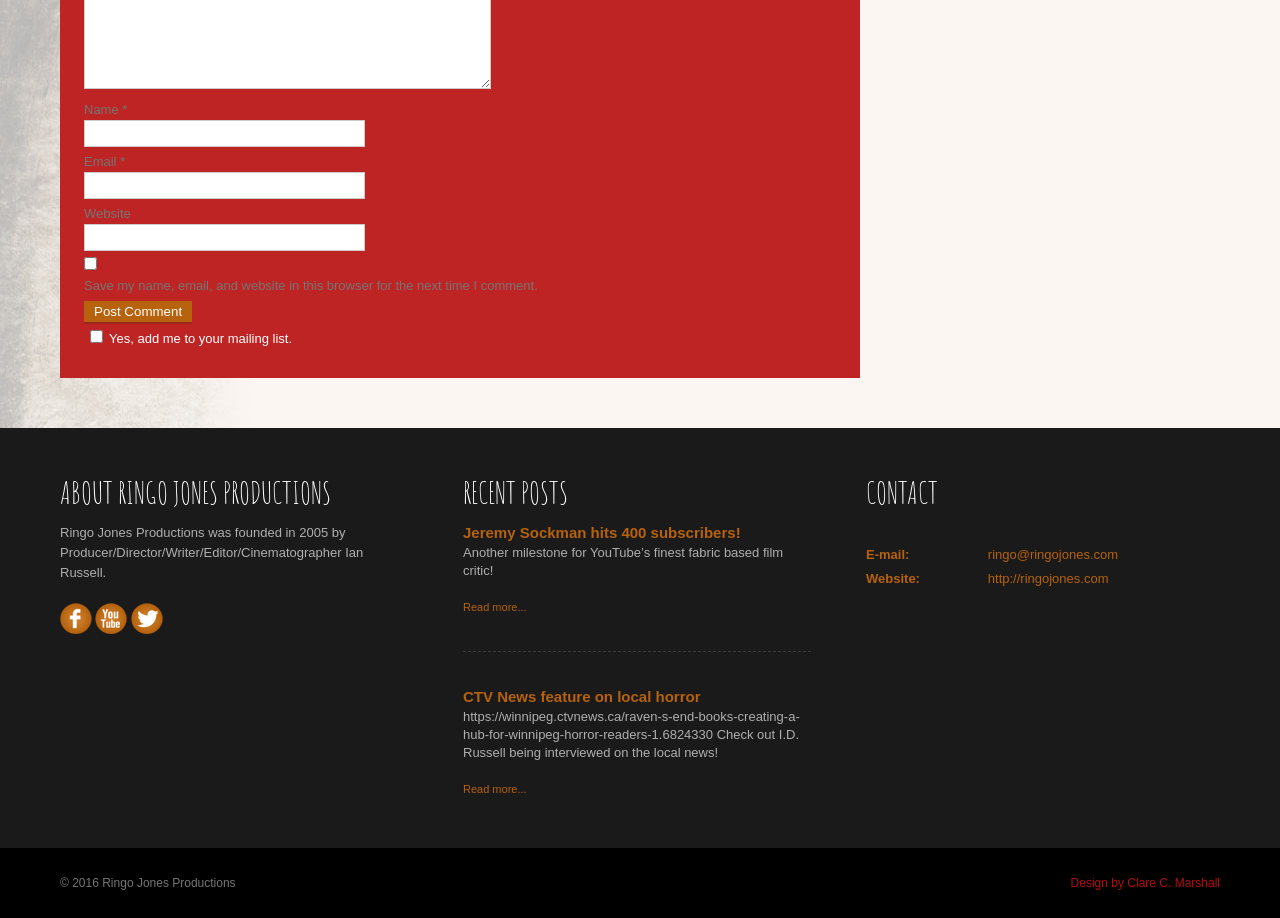Please locate the bounding box coordinates of the element that needs to be clicked to achieve the following instruction: "Check 'THE B FIRM PR'". The coordinates should be four float numbers between 0 and 1, i.e., [left, top, right, bottom].

None